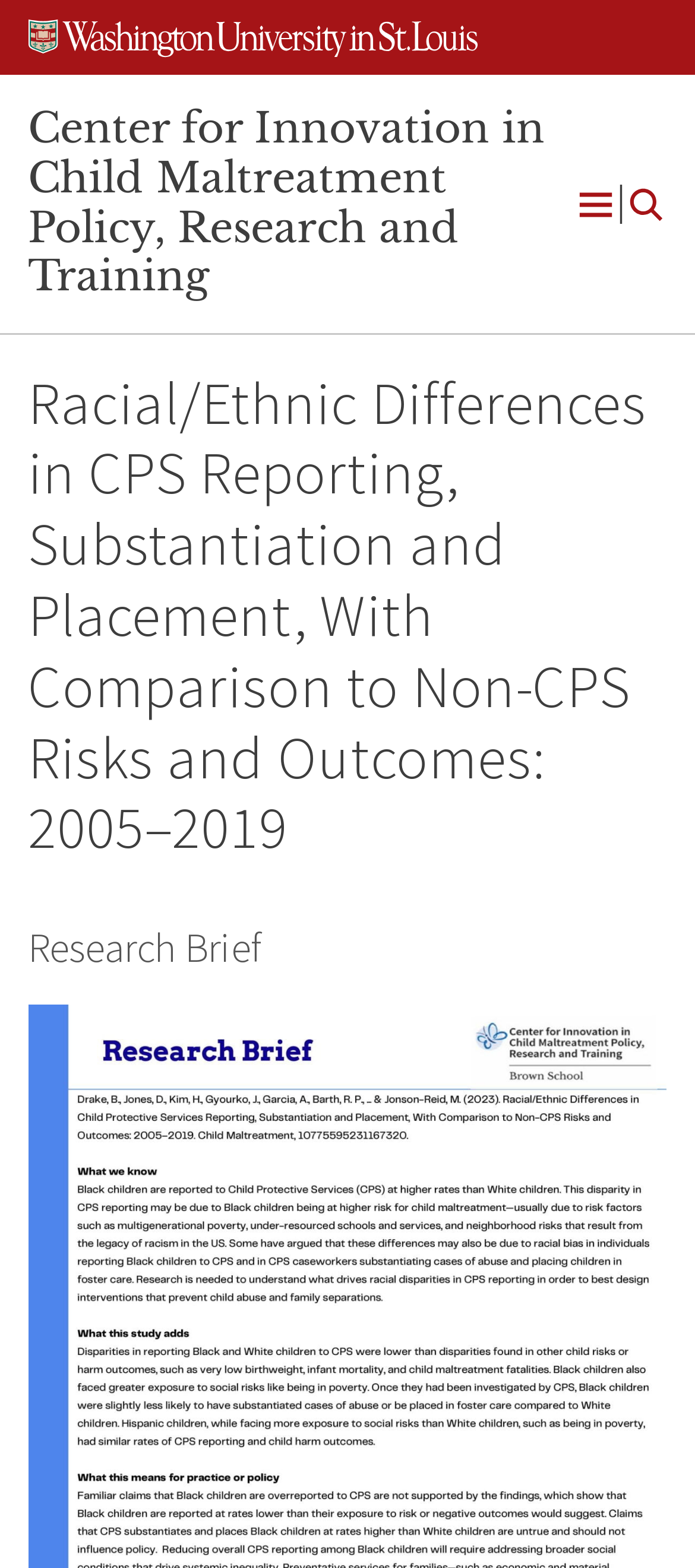Describe all the significant parts and information present on the webpage.

The webpage is about a research brief on racial/ethnic differences in CPS reporting, substantiation, and placement, with a comparison to non-CPS risks and outcomes from 2005 to 2019. 

At the top left of the page, there are three "Skip to" links: "Skip to content", "Skip to search", and "Skip to footer". Below these links, there is an image of the Washington University in St. Louis logo. 

To the right of the logo, there is a link to the "Center for Innovation in Child Maltreatment Policy, Research and Training". 

On the top right, there is an "Open Menu" button with an icon. 

Below the top section, there is a main header that spans the entire width of the page, containing the title of the research brief. 

Under the title, there is a label "Research Brief" on the left side of the page.